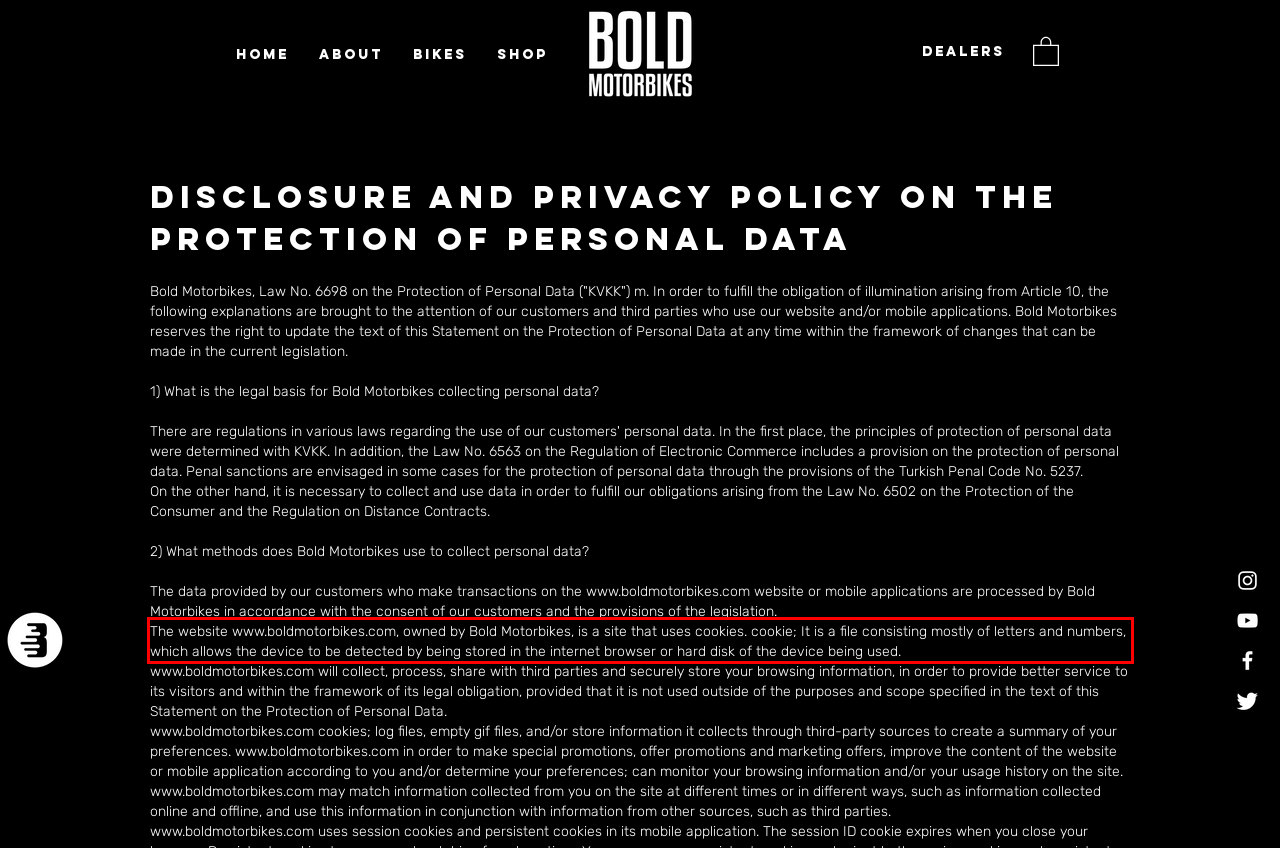Identify the red bounding box in the webpage screenshot and perform OCR to generate the text content enclosed.

The website www.boldmotorbikes.com, owned by Bold Motorbikes, is a site that uses cookies. cookie; It is a file consisting mostly of letters and numbers, which allows the device to be detected by being stored in the internet browser or hard disk of the device being used.